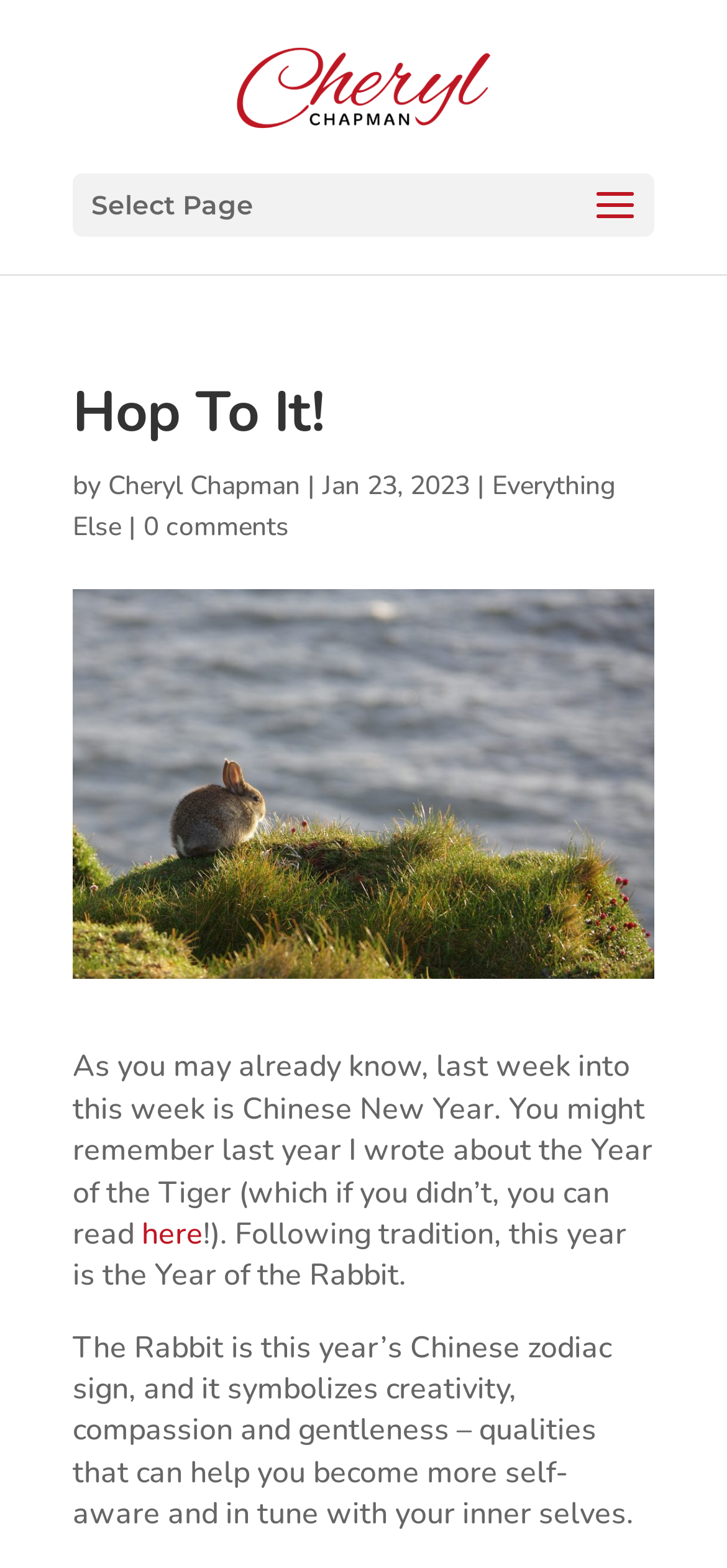Using the webpage screenshot and the element description Back to Home, determine the bounding box coordinates. Specify the coordinates in the format (top-left x, top-left y, bottom-right x, bottom-right y) with values ranging from 0 to 1.

None